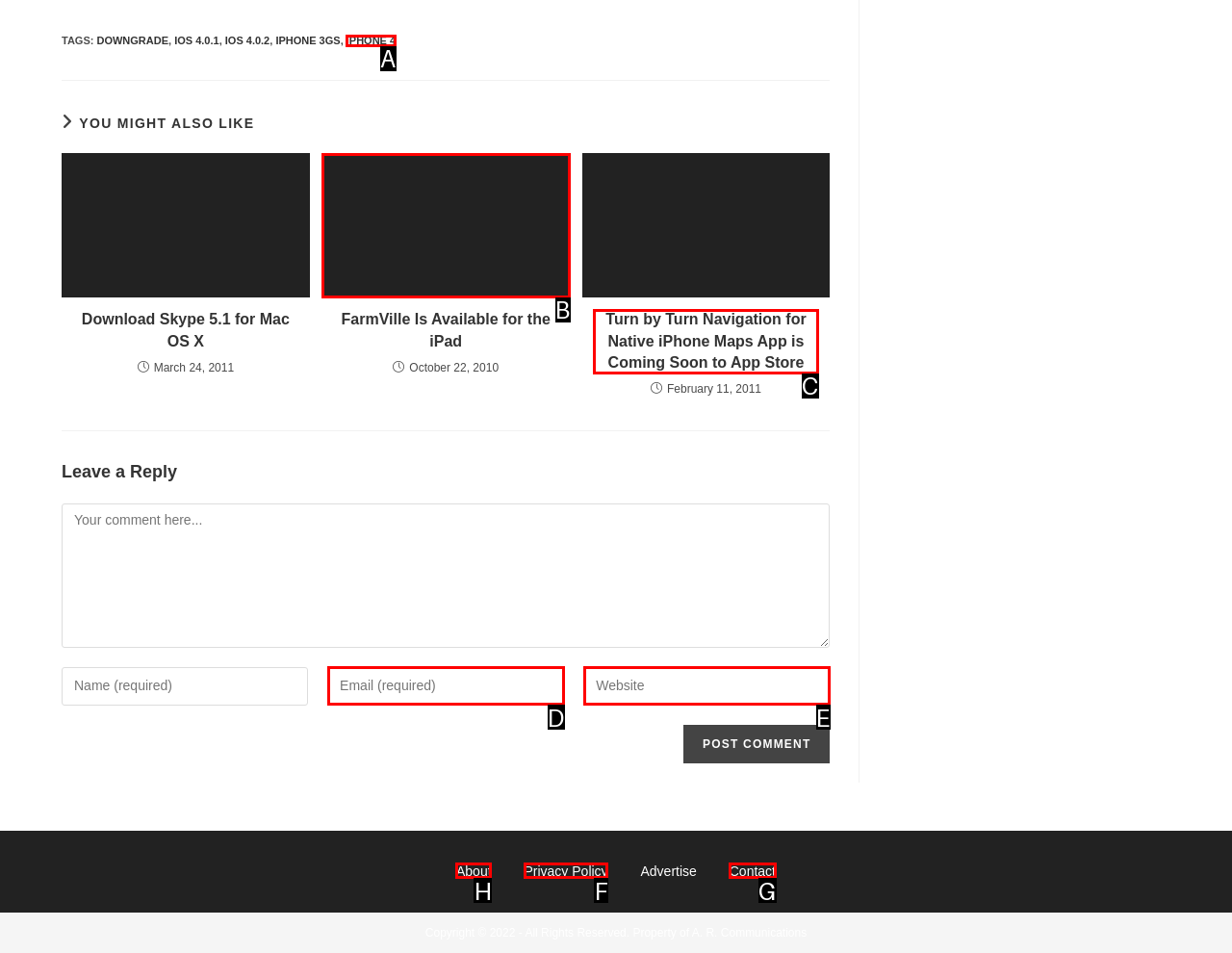Indicate which lettered UI element to click to fulfill the following task: Click on the 'About' link
Provide the letter of the correct option.

H